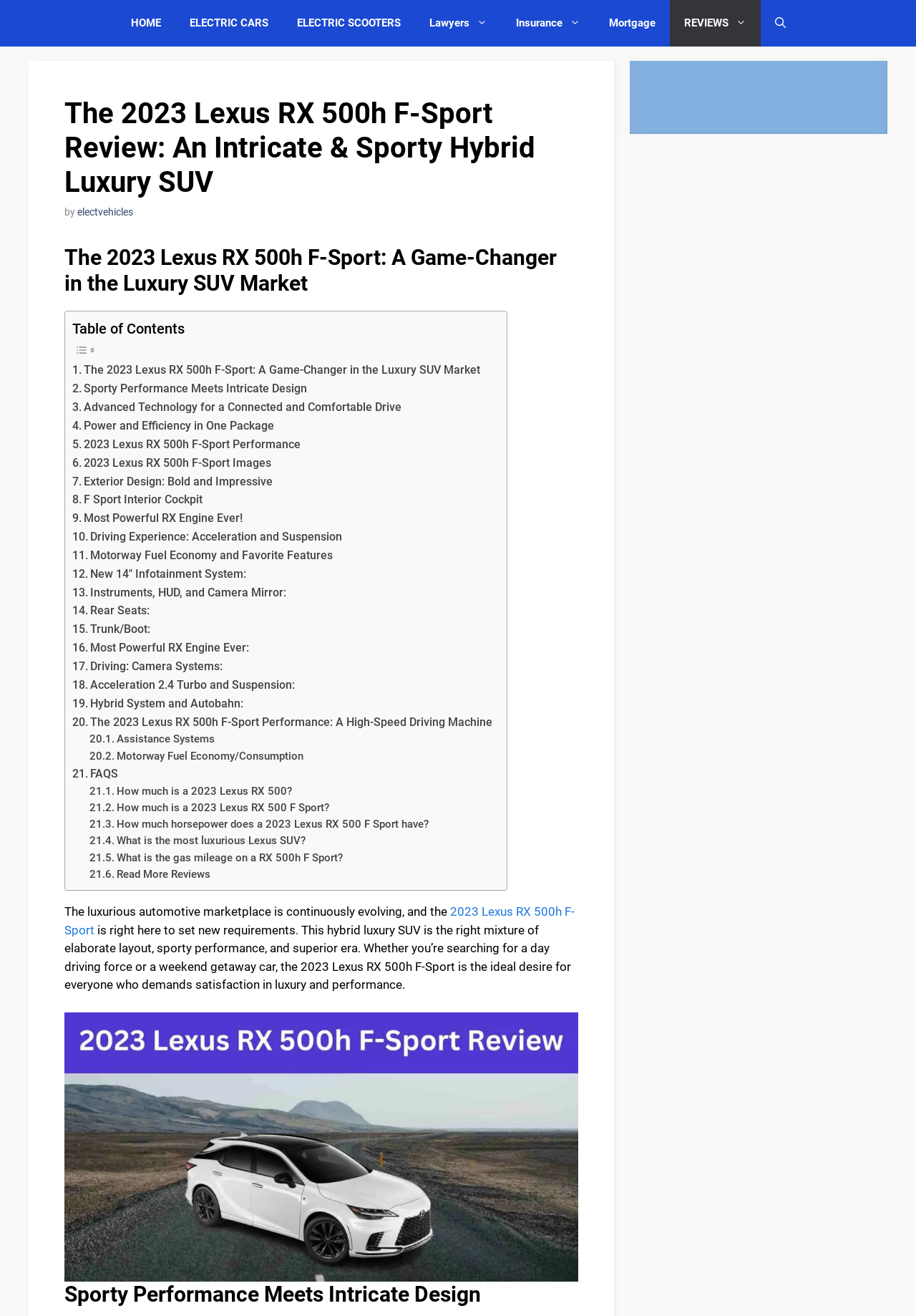Based on the image, provide a detailed and complete answer to the question: 
What is the author of the review?

The author of the review is mentioned as 'electvehicles' in the text, which is a link to the author's profile or website.